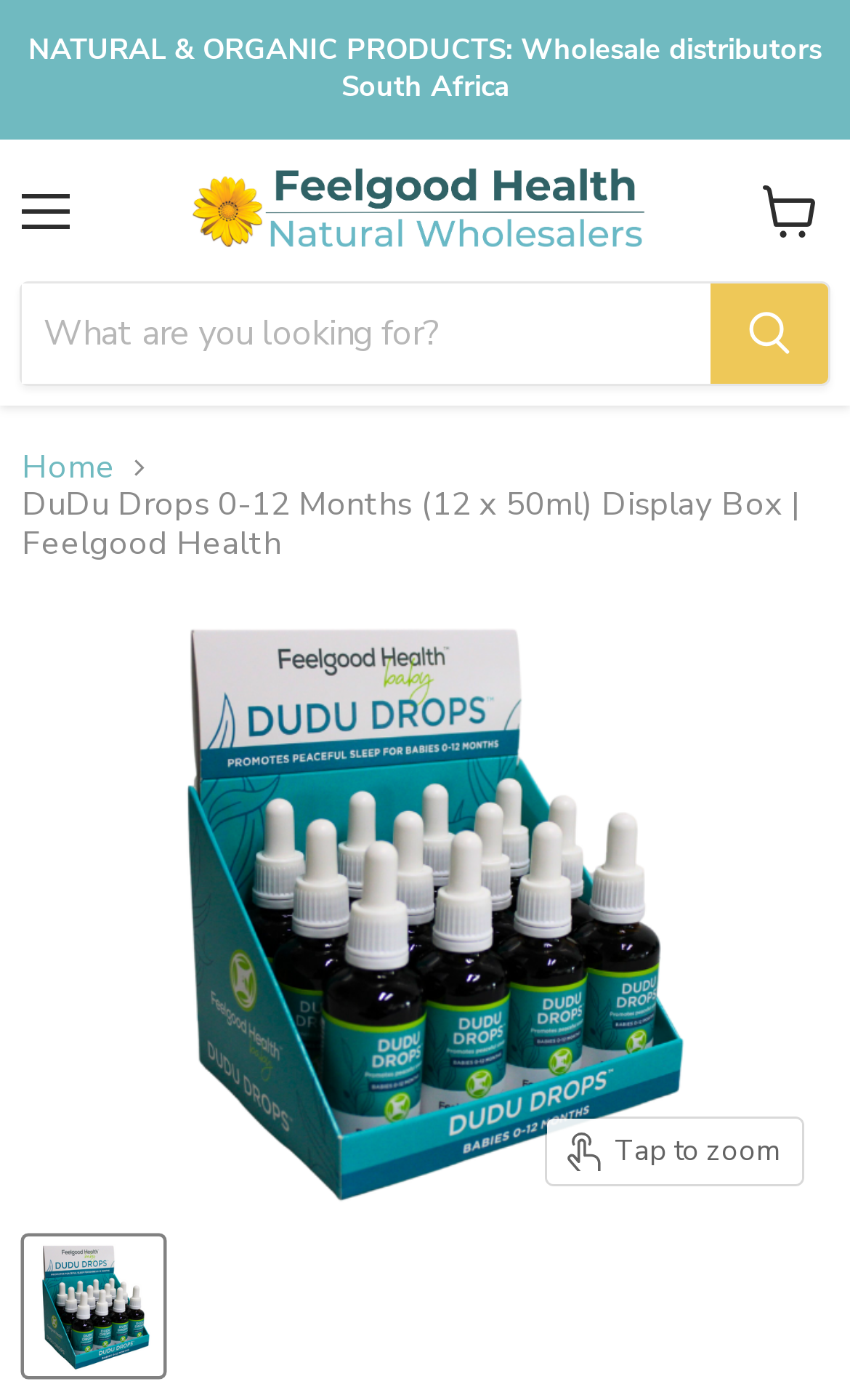Bounding box coordinates must be specified in the format (top-left x, top-left y, bottom-right x, bottom-right y). All values should be floating point numbers between 0 and 1. What are the bounding box coordinates of the UI element described as: View cart

[0.872, 0.117, 0.987, 0.186]